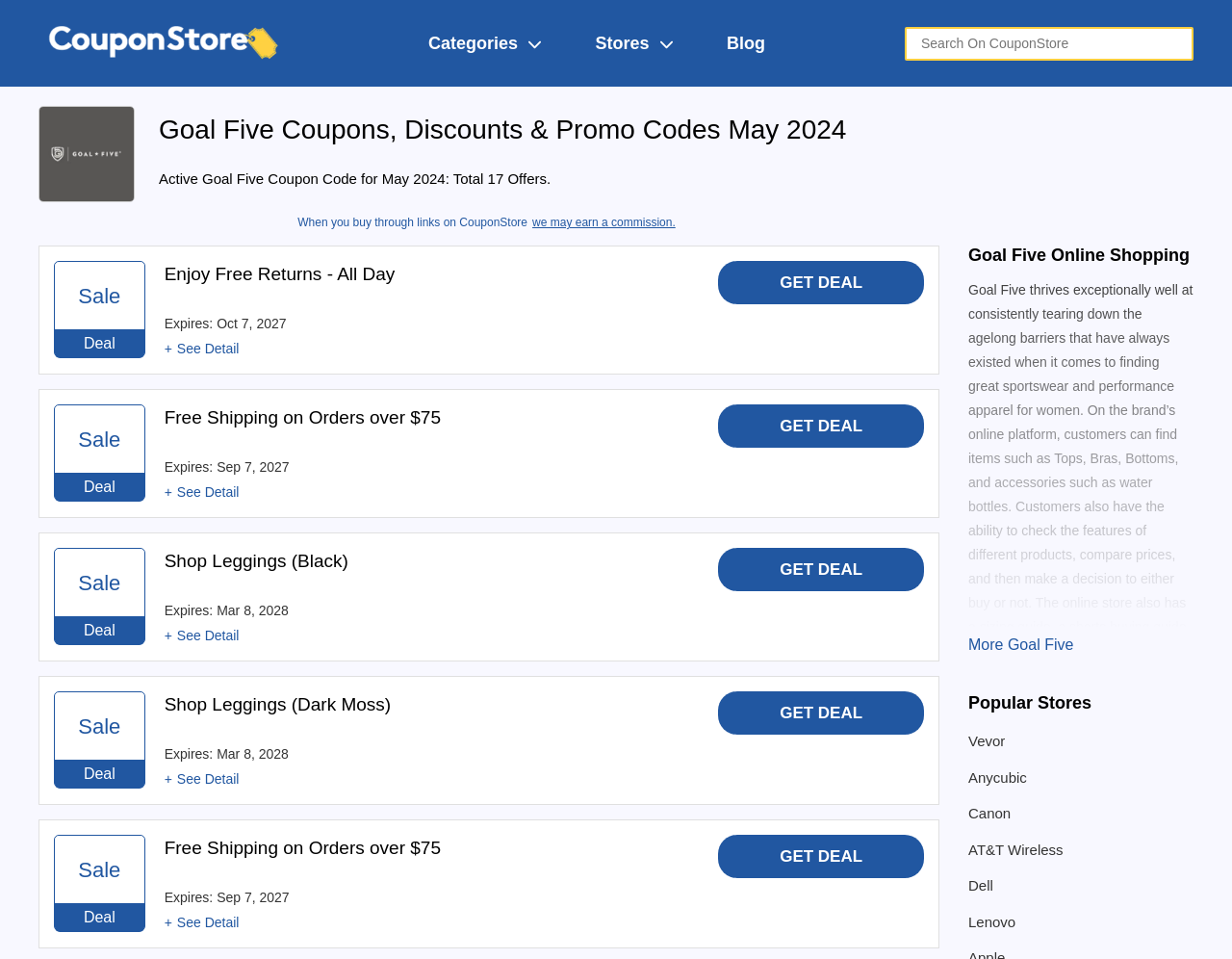How many coupon codes are available for May 2024?
With the help of the image, please provide a detailed response to the question.

I found the answer by looking at the heading 'Active Goal Five Coupon Code for May 2024: Total 17 Offers.' which indicates that there are 17 coupon codes available for May 2024.